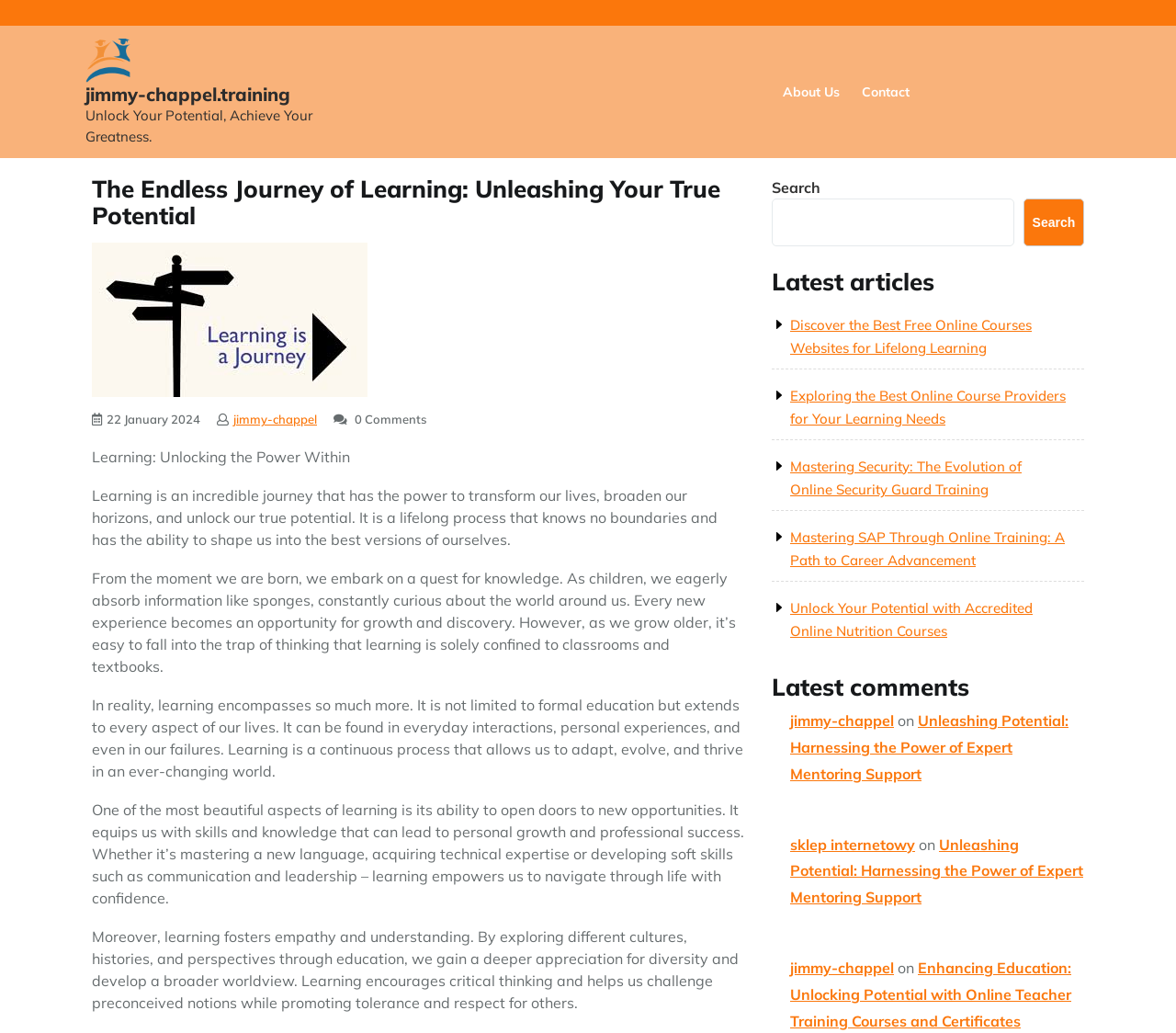Find the bounding box coordinates of the area that needs to be clicked in order to achieve the following instruction: "Click the 'NEXT POST' button". The coordinates should be specified as four float numbers between 0 and 1, i.e., [left, top, right, bottom].

None